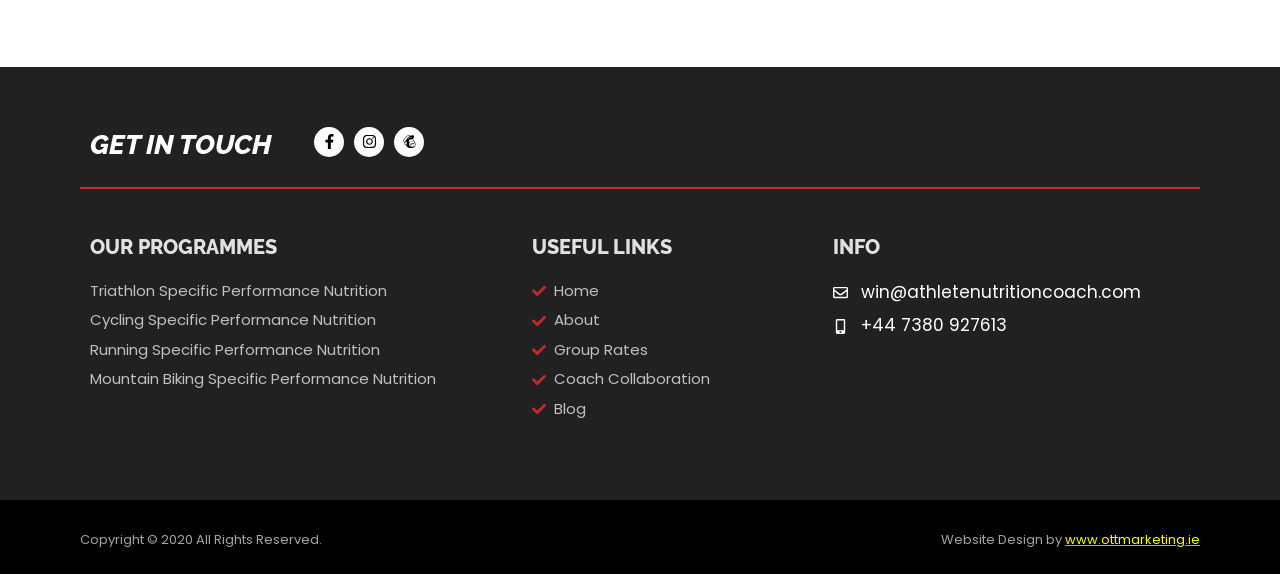Provide the bounding box coordinates of the HTML element this sentence describes: "Coach Collaboration".

[0.416, 0.642, 0.635, 0.681]